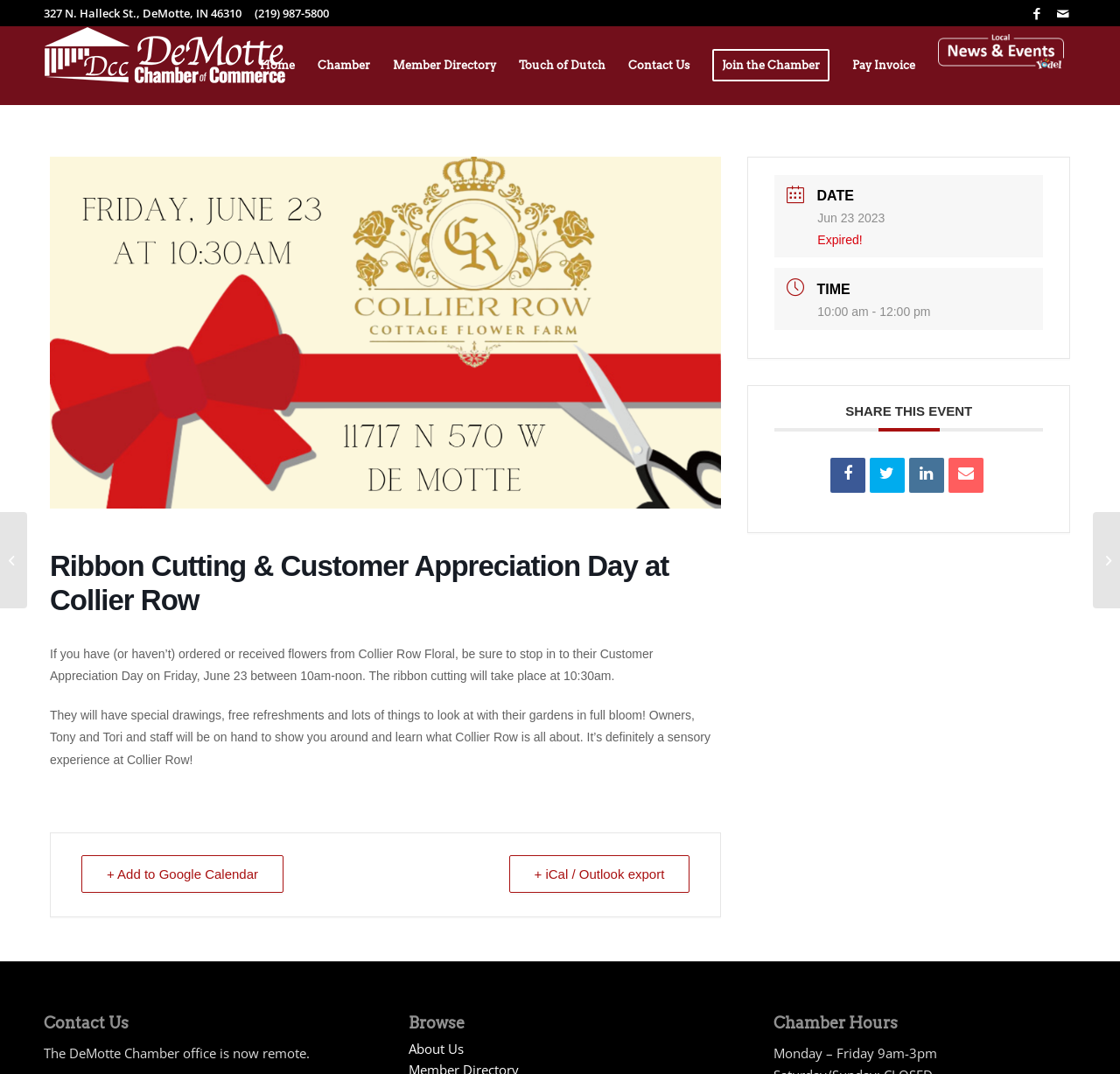What is the duration of the event on June 23?
Identify the answer in the screenshot and reply with a single word or phrase.

10am-noon